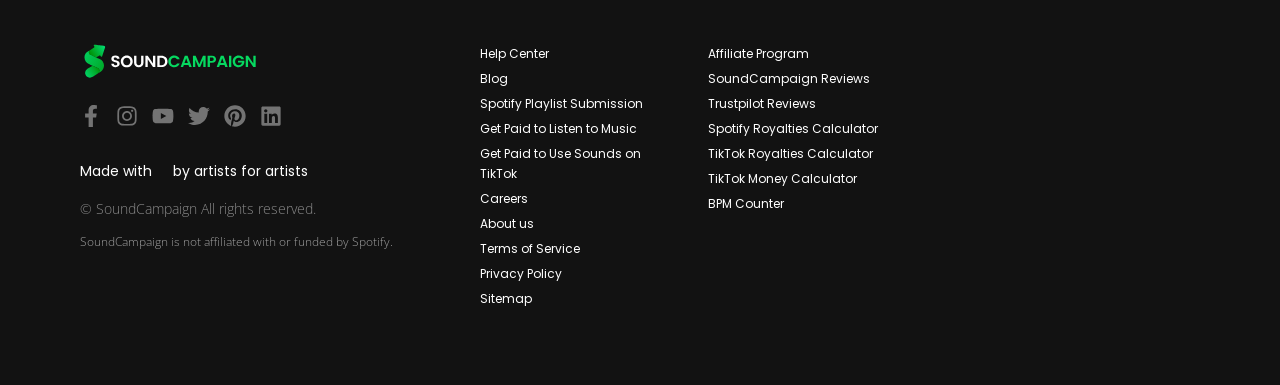Find the bounding box coordinates of the clickable area that will achieve the following instruction: "Open Facebook page".

[0.062, 0.273, 0.08, 0.33]